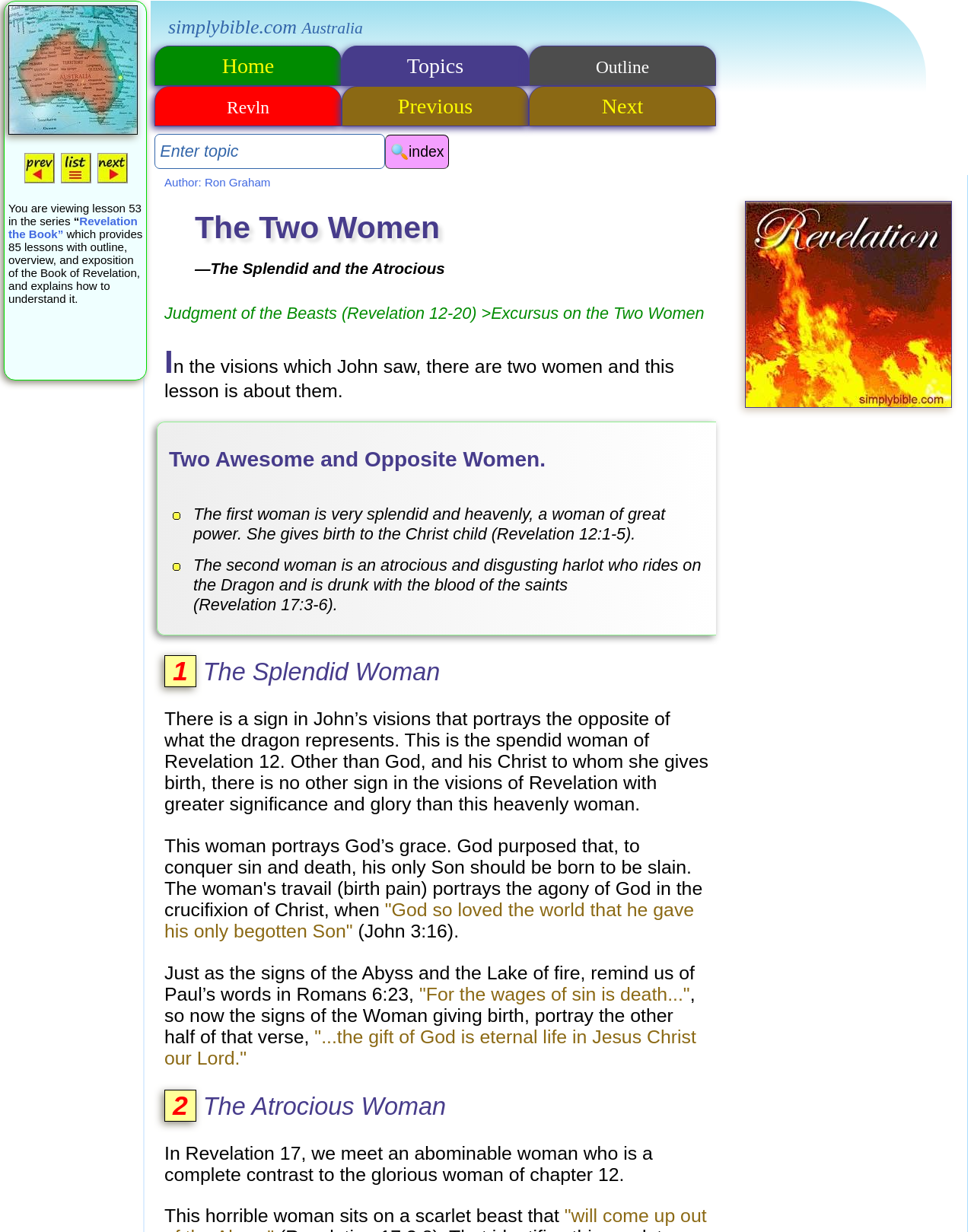Please identify the bounding box coordinates of the element I need to click to follow this instruction: "Enter your name".

None